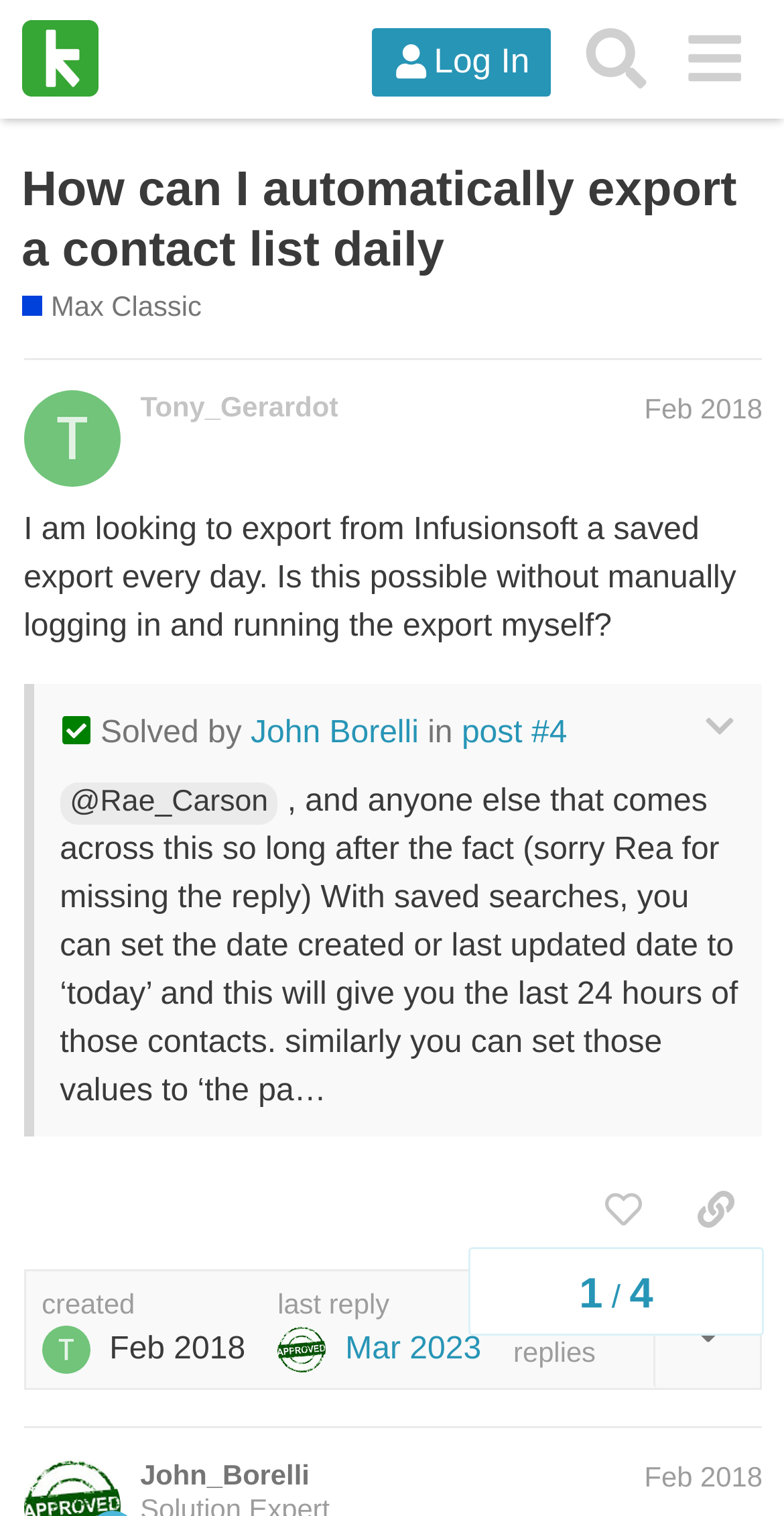How many replies are there to the question?
Offer a detailed and full explanation in response to the question.

There are 4 replies to the question, as indicated by the label 'replies' with the number 4 next to it.